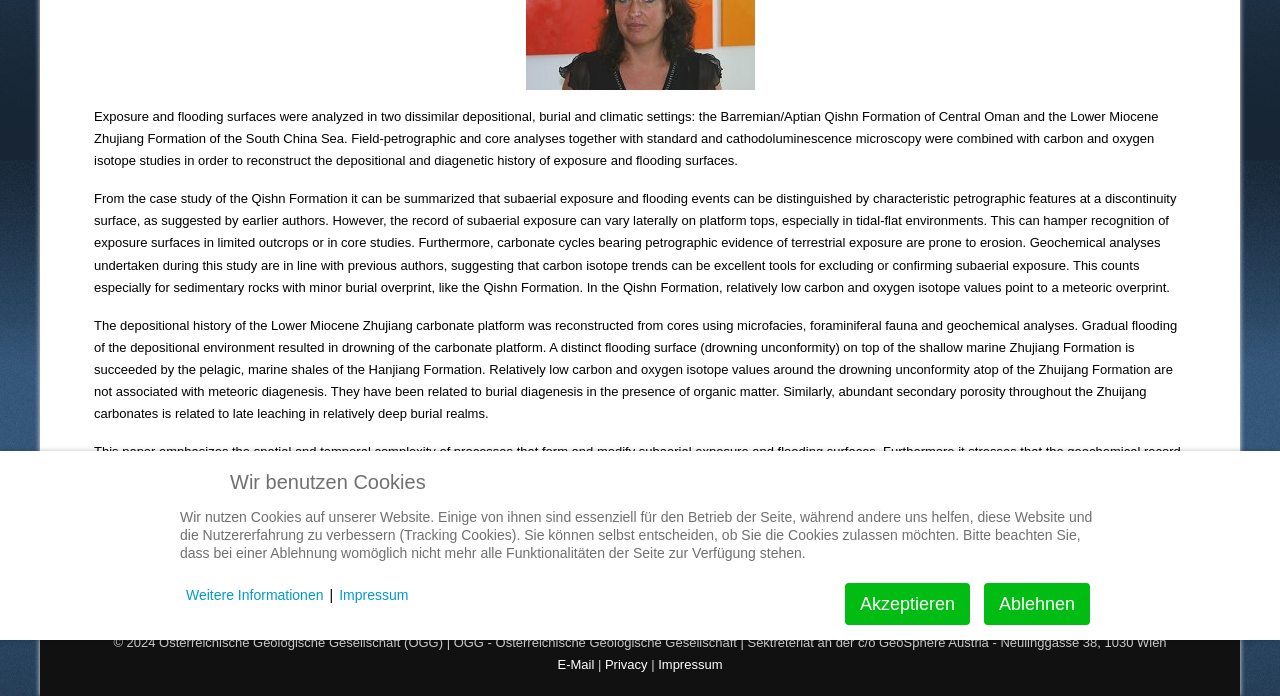Please provide the bounding box coordinates for the UI element as described: "Weitere Informationen". The coordinates must be four floats between 0 and 1, represented as [left, top, right, bottom].

[0.145, 0.841, 0.253, 0.869]